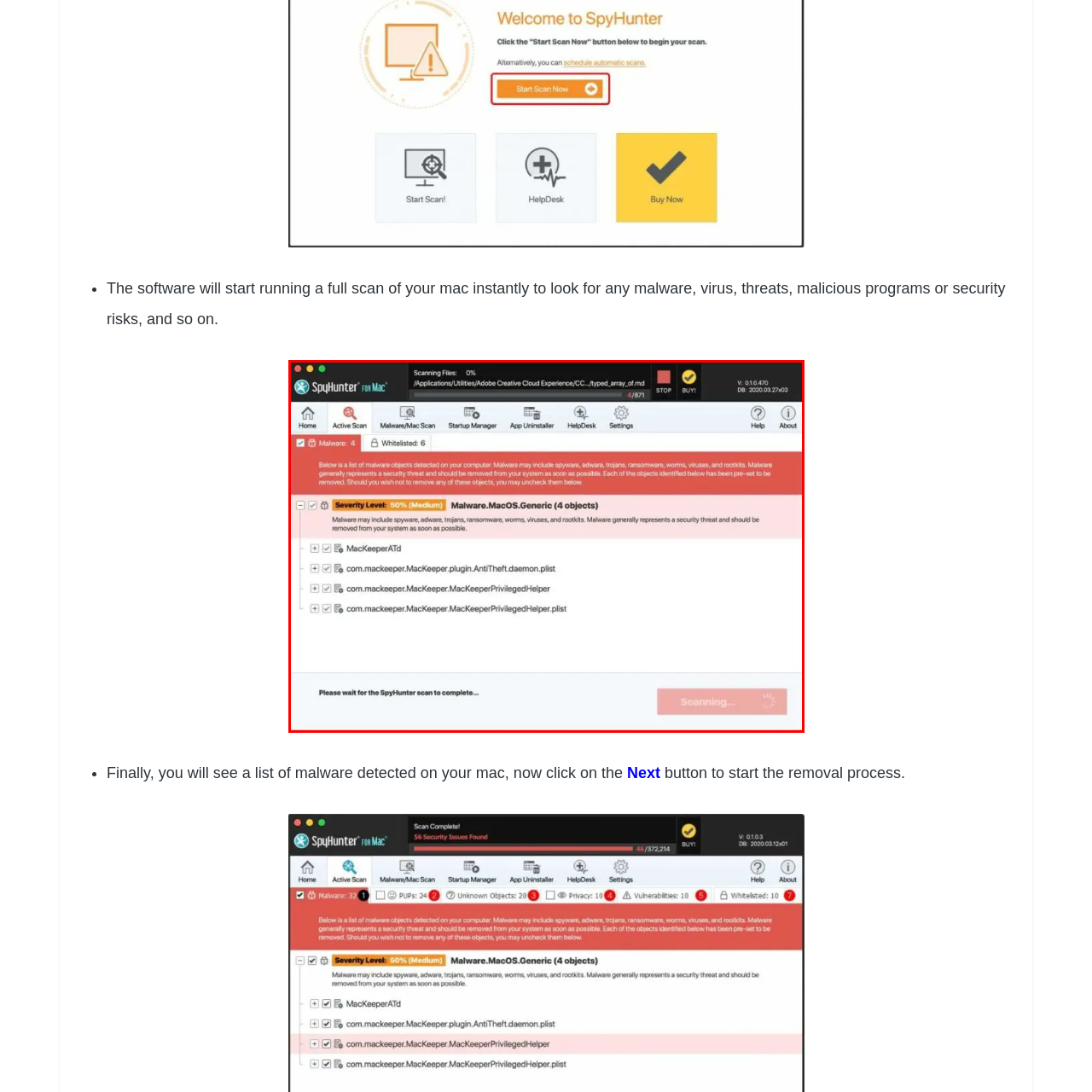What is the current status of the malware scan?
Carefully scrutinize the image inside the red bounding box and generate a comprehensive answer, drawing from the visual content.

A notification at the bottom of the screen prompts users to wait for the scan to complete, indicating an ongoing process of identifying potential security risks on their system. This suggests that the malware scan is currently in progress and has not yet been completed.